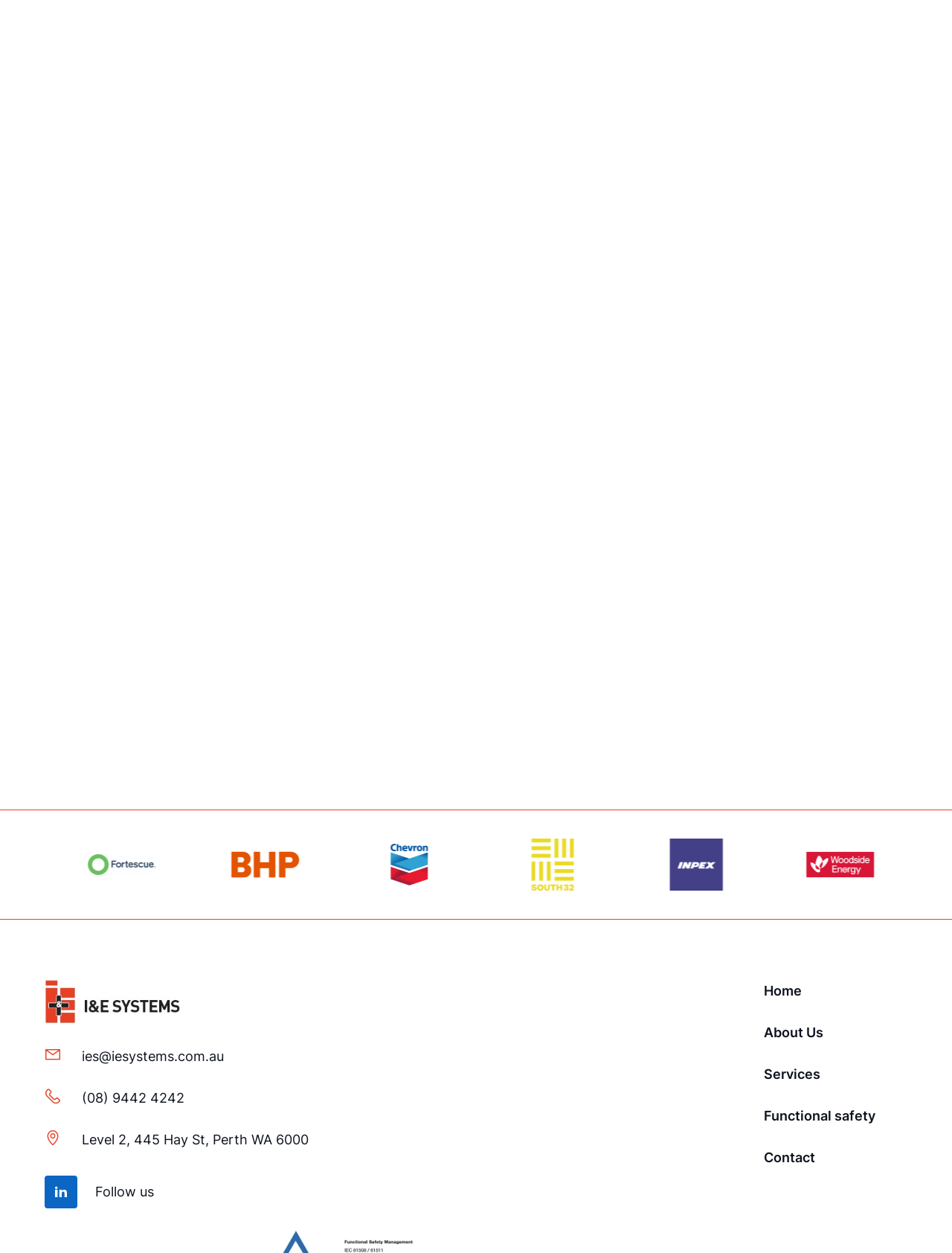Determine the bounding box for the UI element as described: "ies@iesystems.com.au". The coordinates should be represented as four float numbers between 0 and 1, formatted as [left, top, right, bottom].

[0.078, 0.831, 0.243, 0.855]